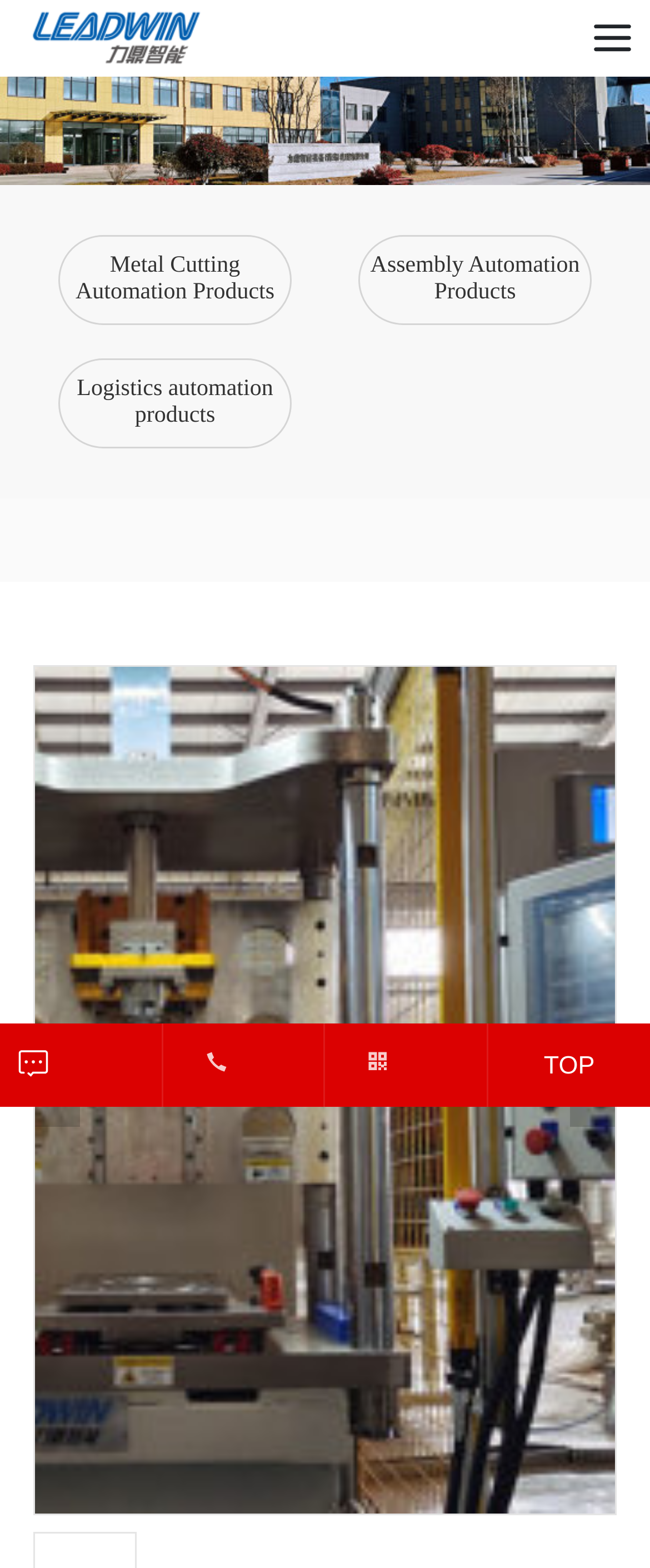What is the company name on the logo?
Refer to the image and provide a concise answer in one word or phrase.

Leading Intelligent Equipment